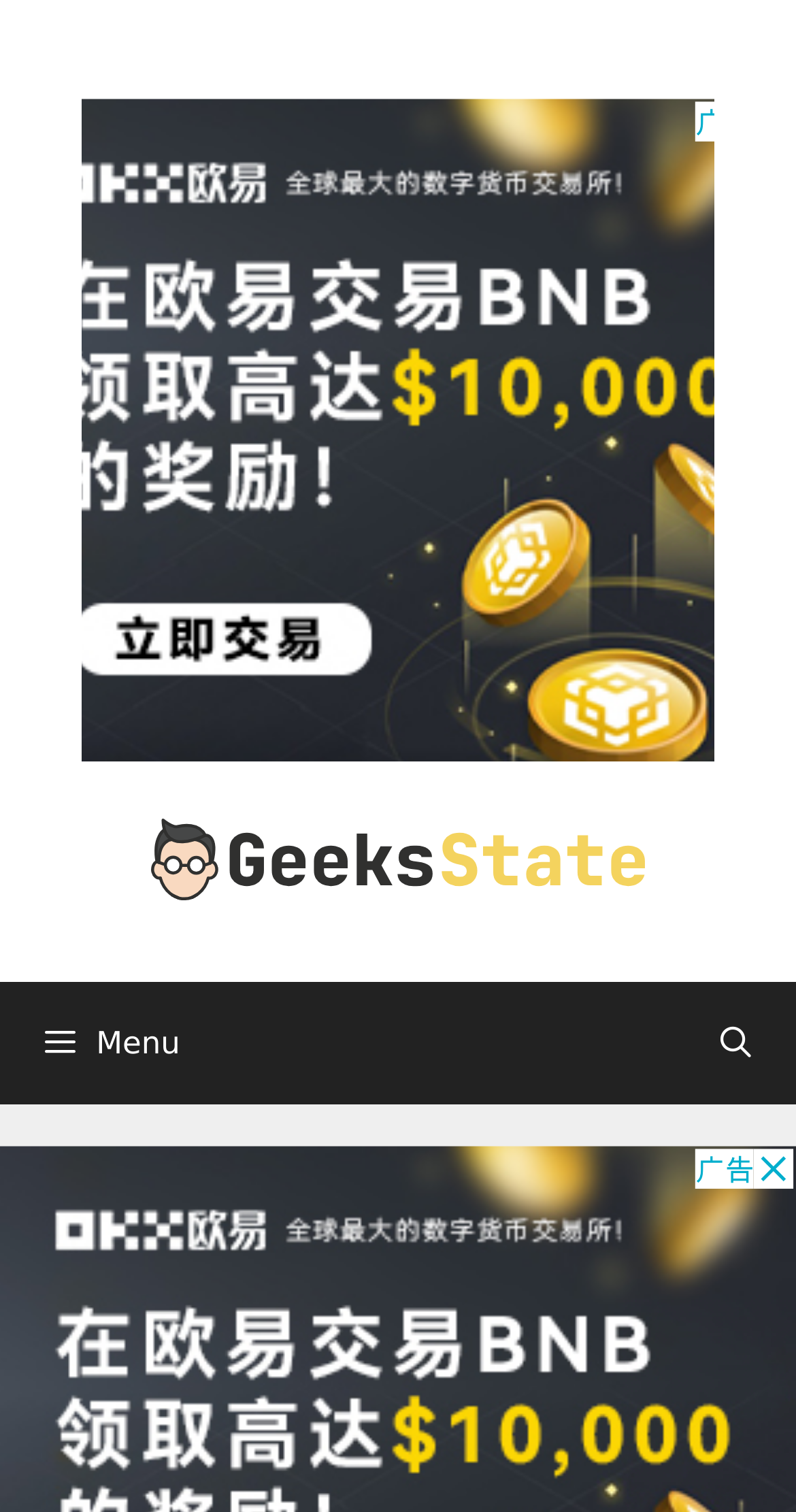Determine the primary headline of the webpage.

What Does Squiggly Line (Tilde) Mean?